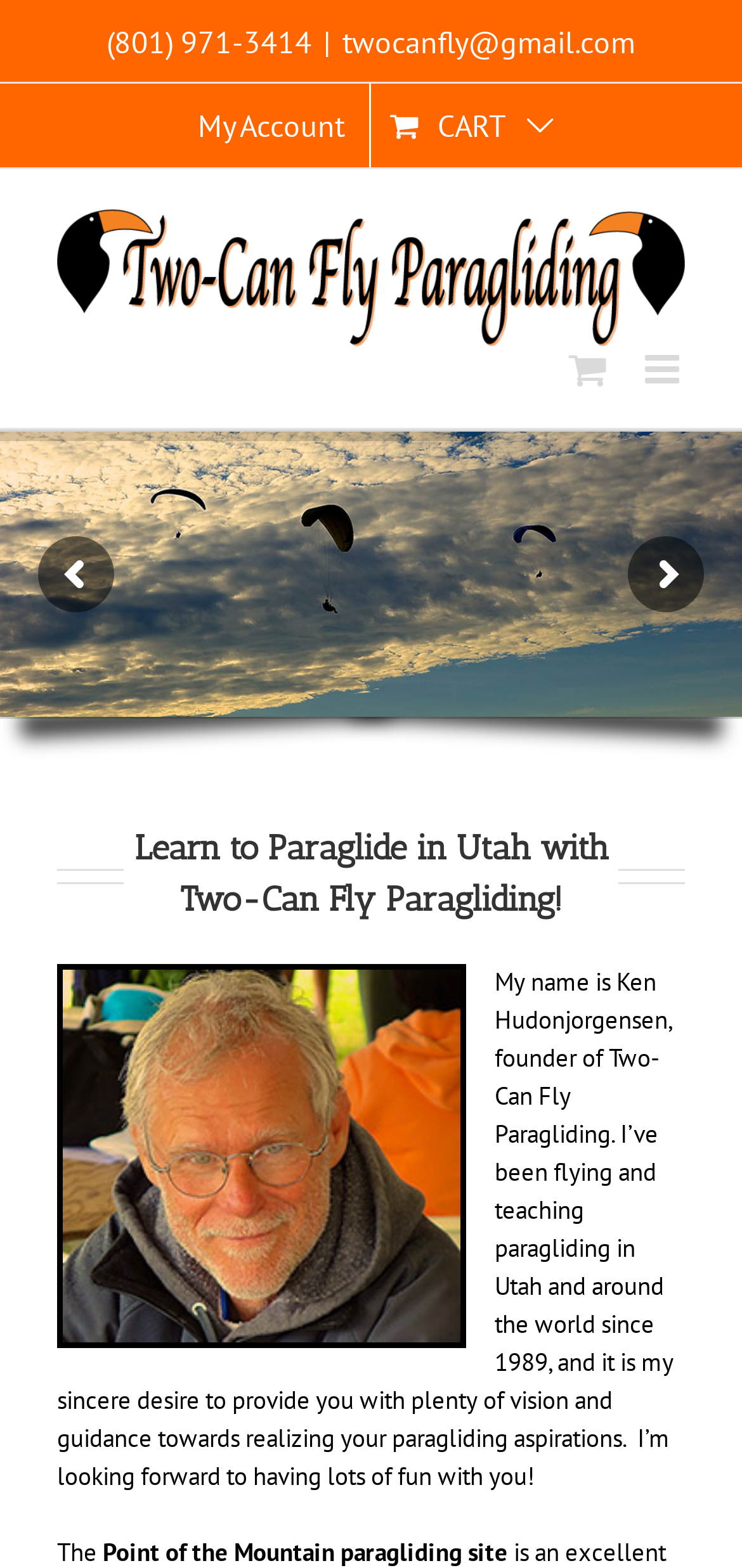Answer the question with a brief word or phrase:
Who is the founder of Two-Can Fly Paragliding?

Ken Hudonjorgensen